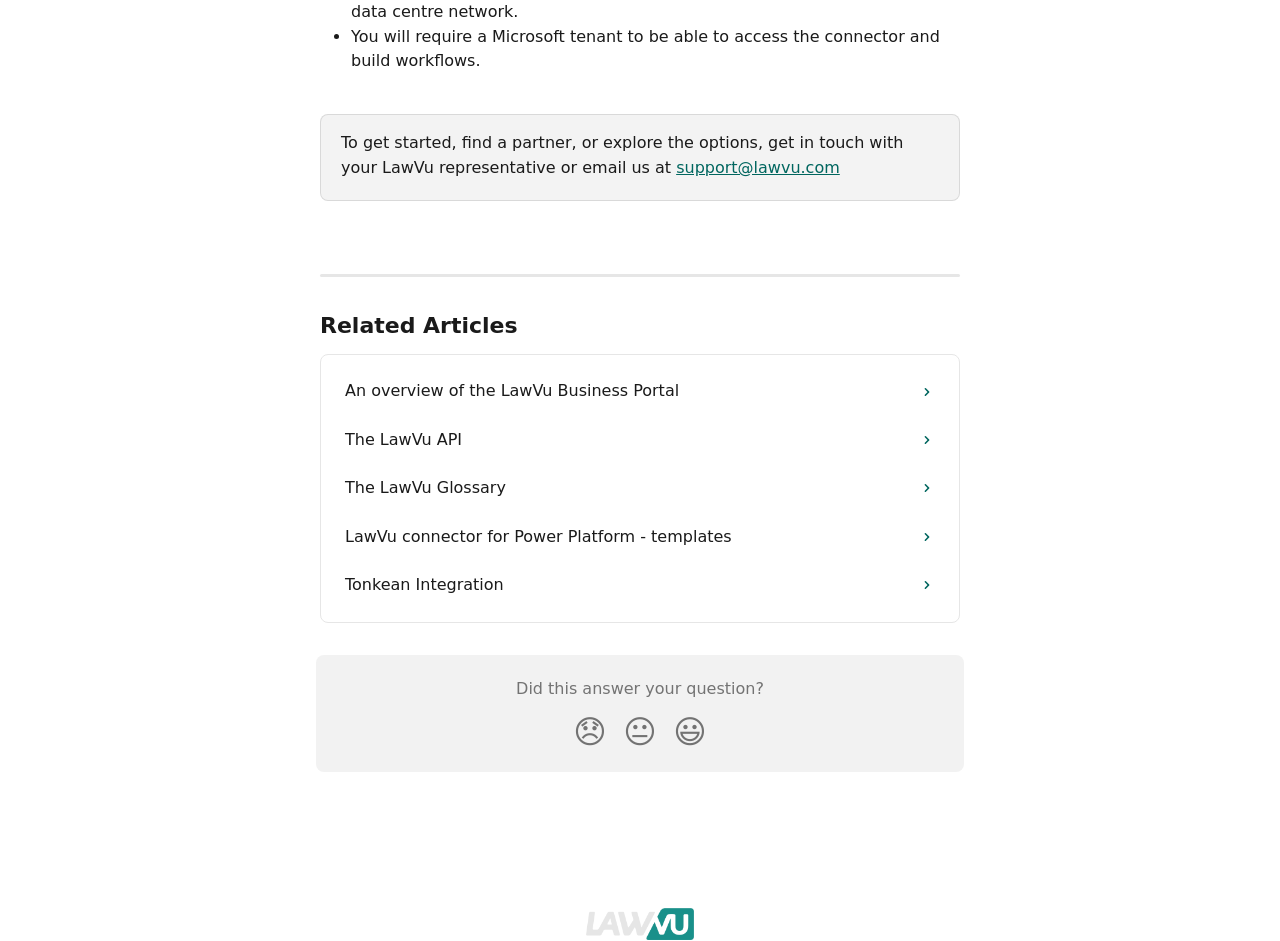What is required to access the connector and build workflows?
Based on the image, give a one-word or short phrase answer.

Microsoft tenant